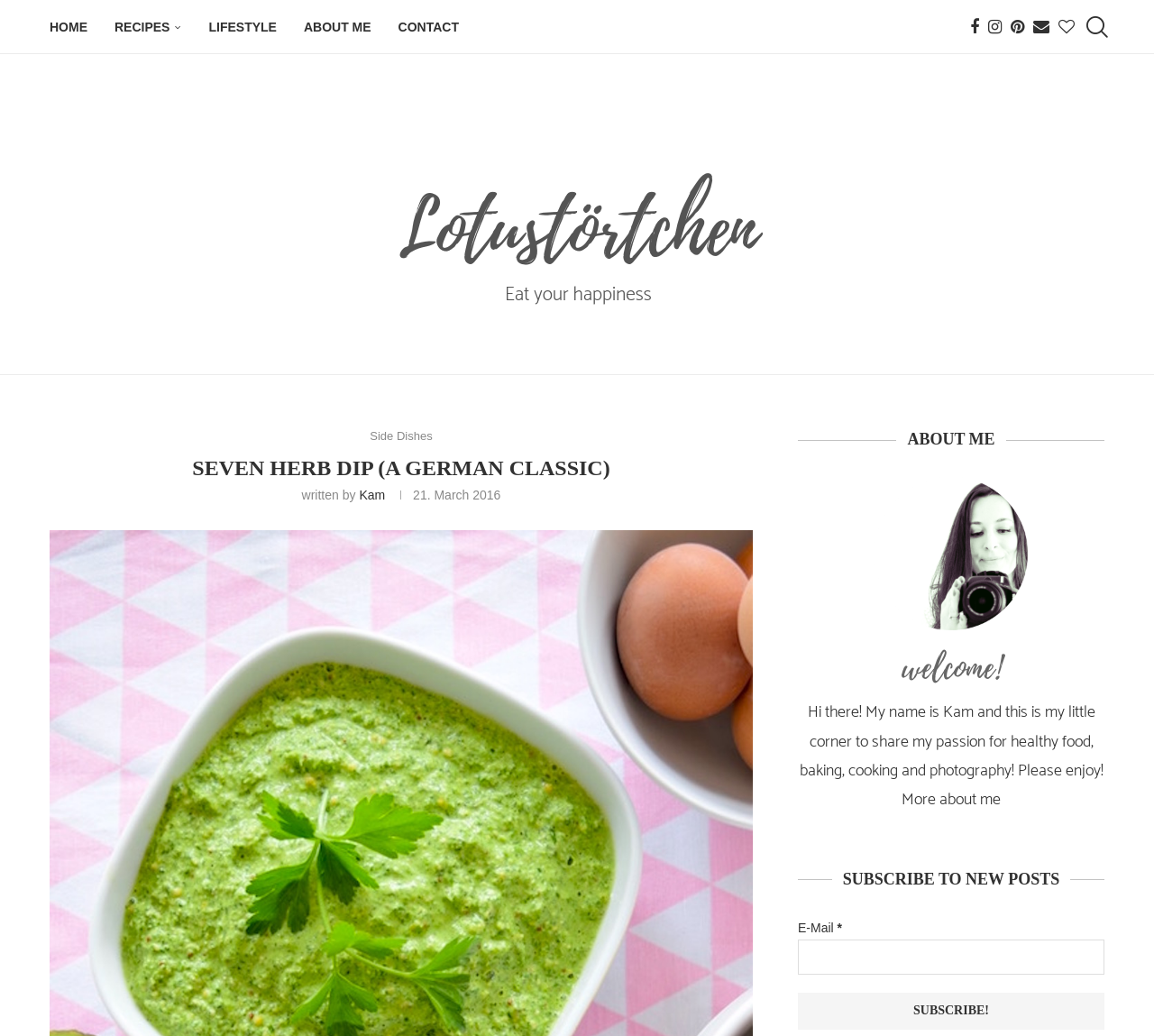Extract the bounding box of the UI element described as: "almiral@mail.ru".

None